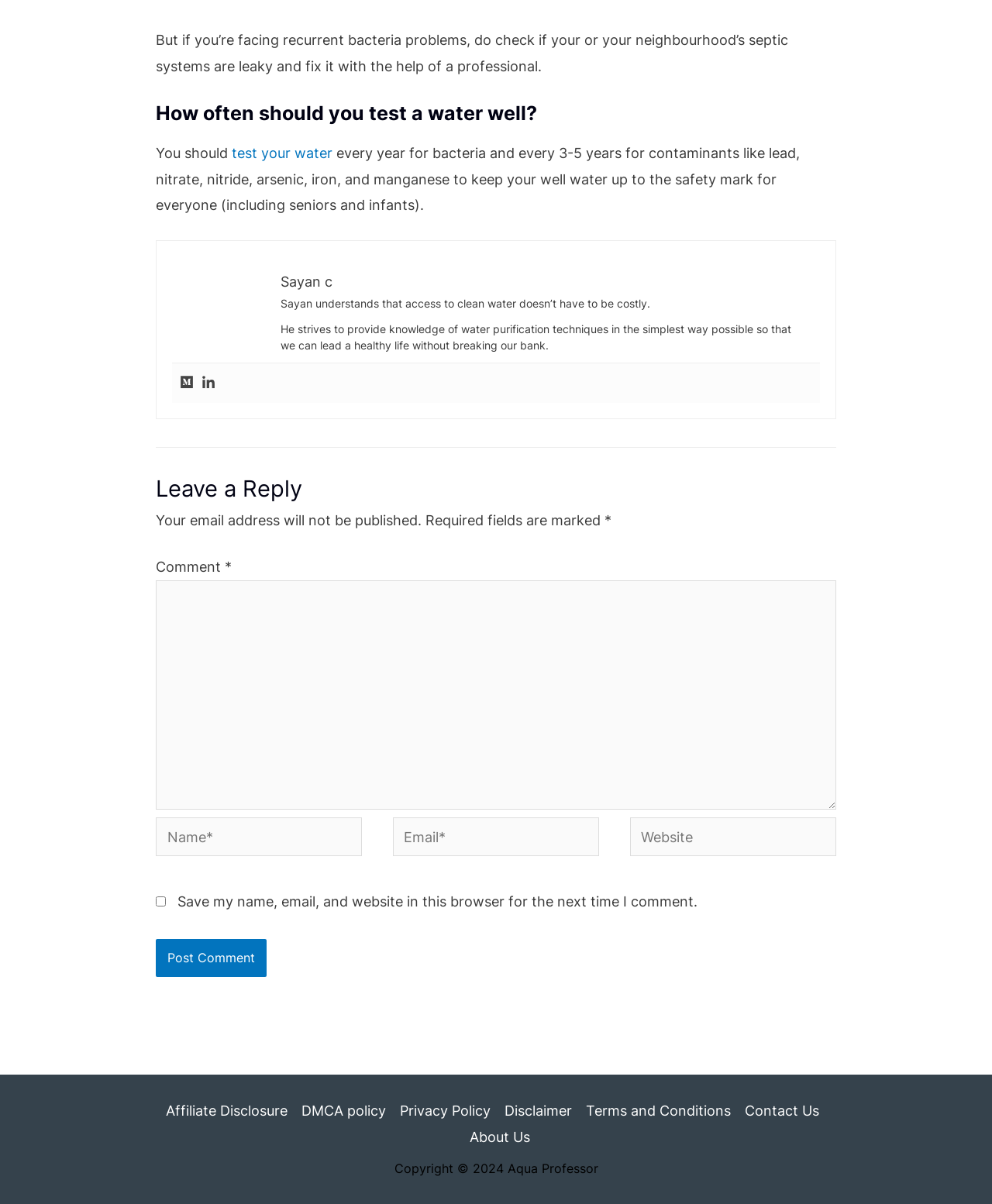What is the recommended frequency for testing water wells?
Provide a detailed and well-explained answer to the question.

The webpage suggests that water wells should be tested every year for bacteria and every 3-5 years for contaminants like lead, nitrate, nitride, arsenic, iron, and manganese to ensure the water is safe for consumption.